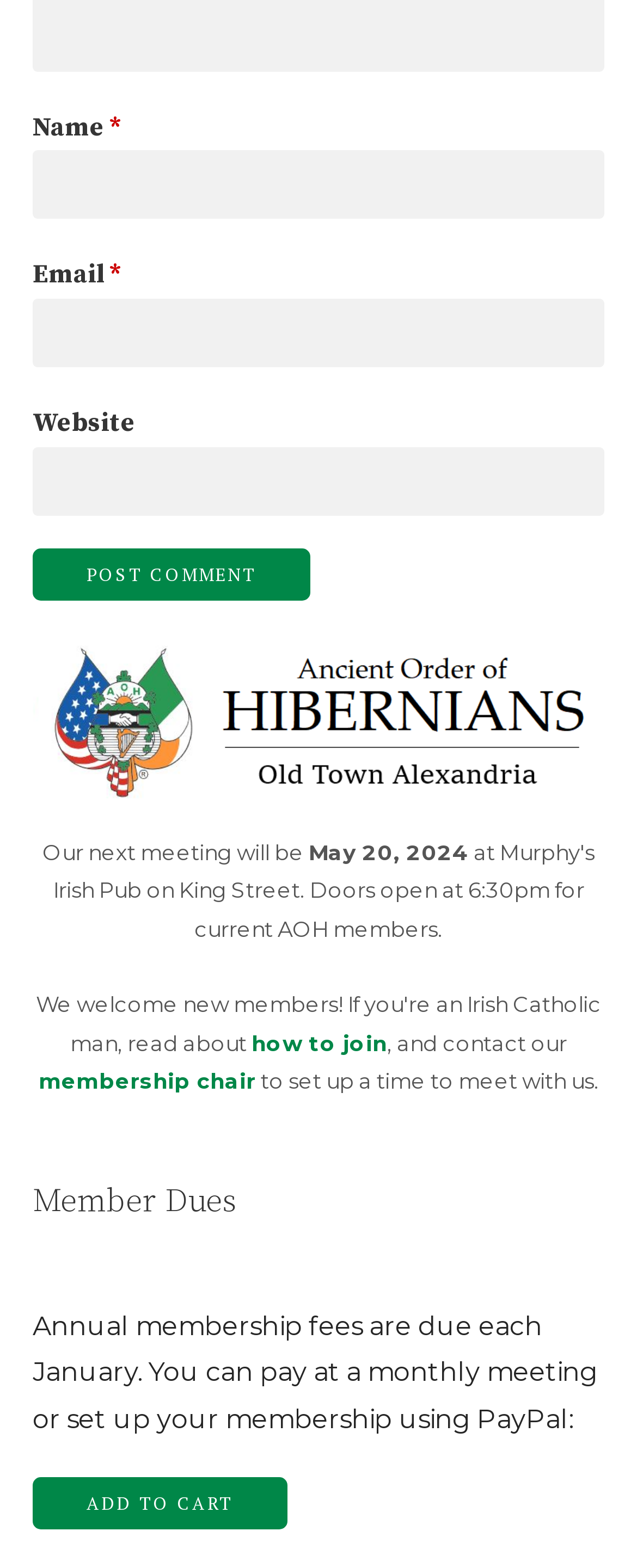Determine the bounding box of the UI component based on this description: "name="submit" value="Post Comment"". The bounding box coordinates should be four float values between 0 and 1, i.e., [left, top, right, bottom].

[0.051, 0.35, 0.487, 0.383]